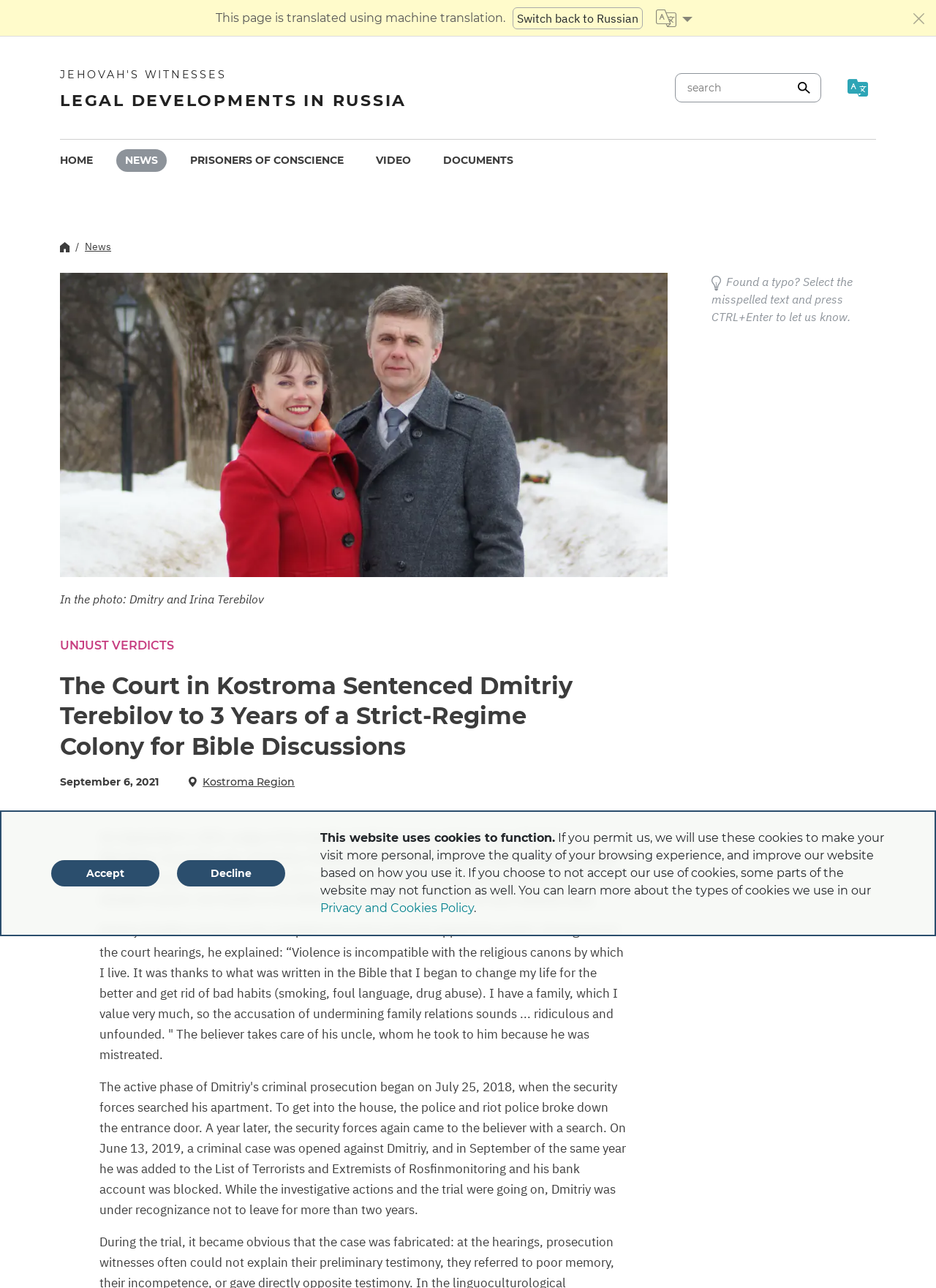Give a one-word or phrase response to the following question: How old is Dmitry Terebilov?

41